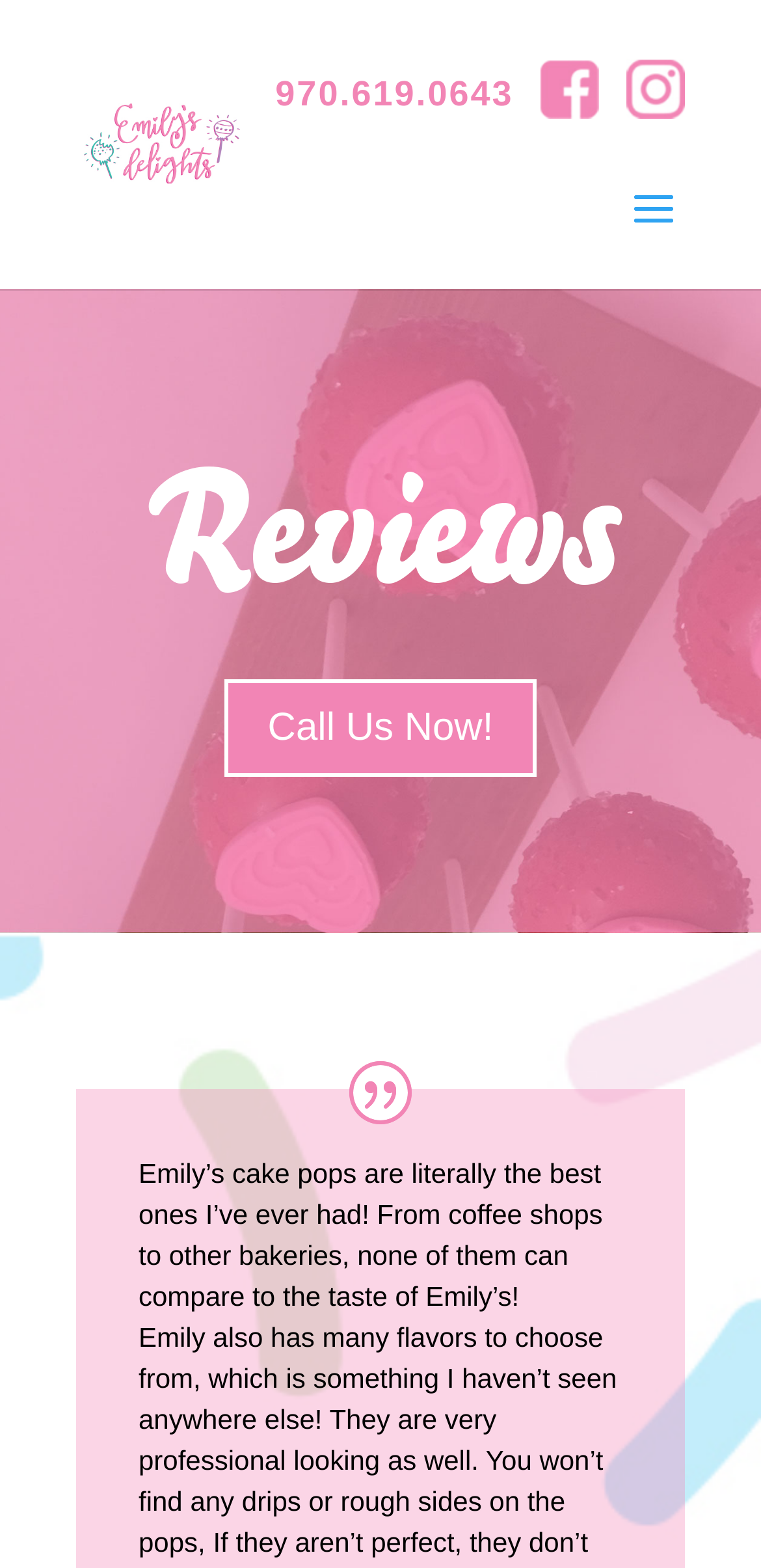Using the information shown in the image, answer the question with as much detail as possible: What is the phone number to call for orders?

I found the phone number by looking at the link element with the text '970.619.0643' which is likely a contact number for placing orders.